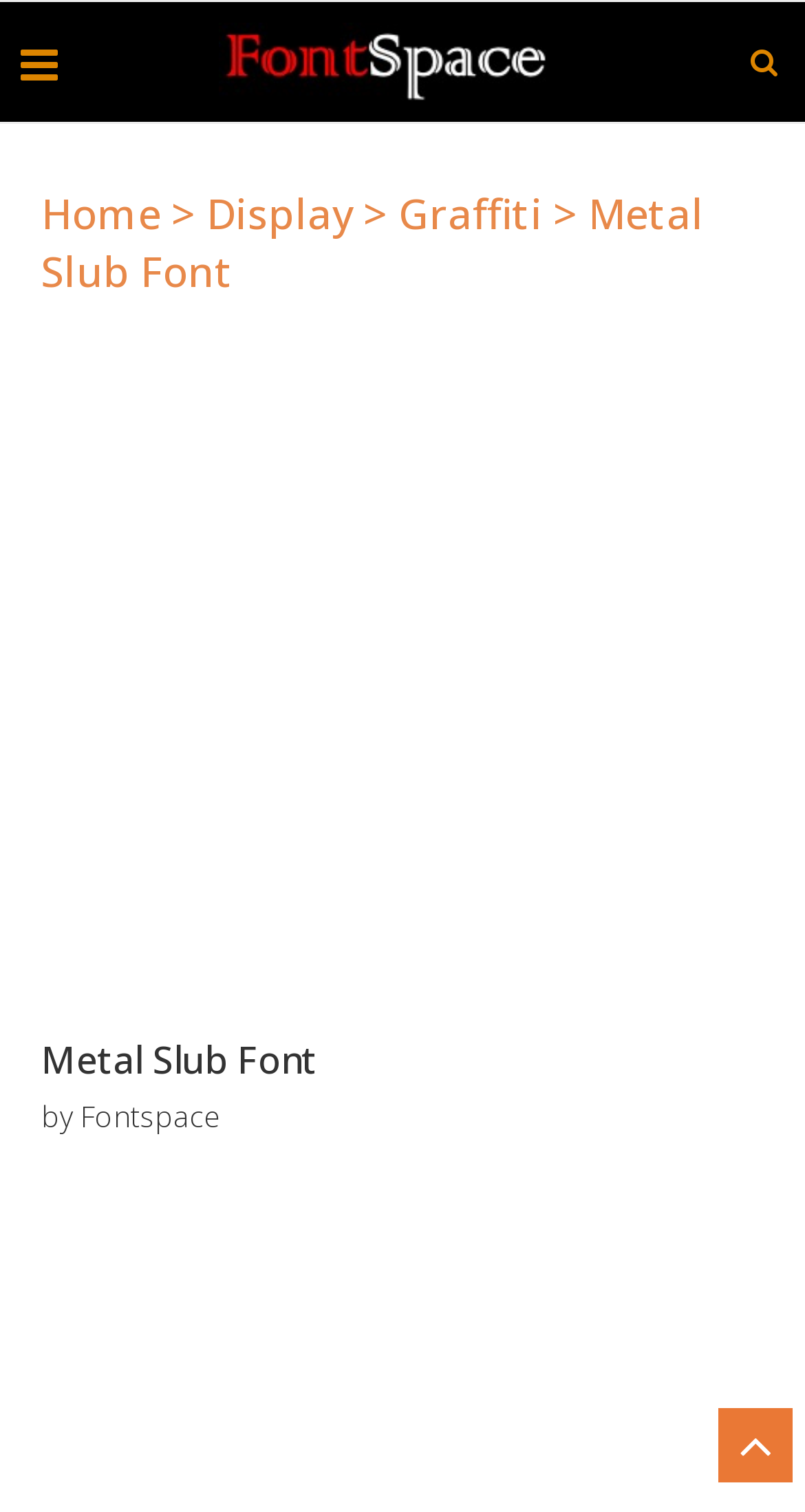Identify the bounding box coordinates for the UI element described by the following text: "Home". Provide the coordinates as four float numbers between 0 and 1, in the format [left, top, right, bottom].

[0.051, 0.123, 0.2, 0.16]